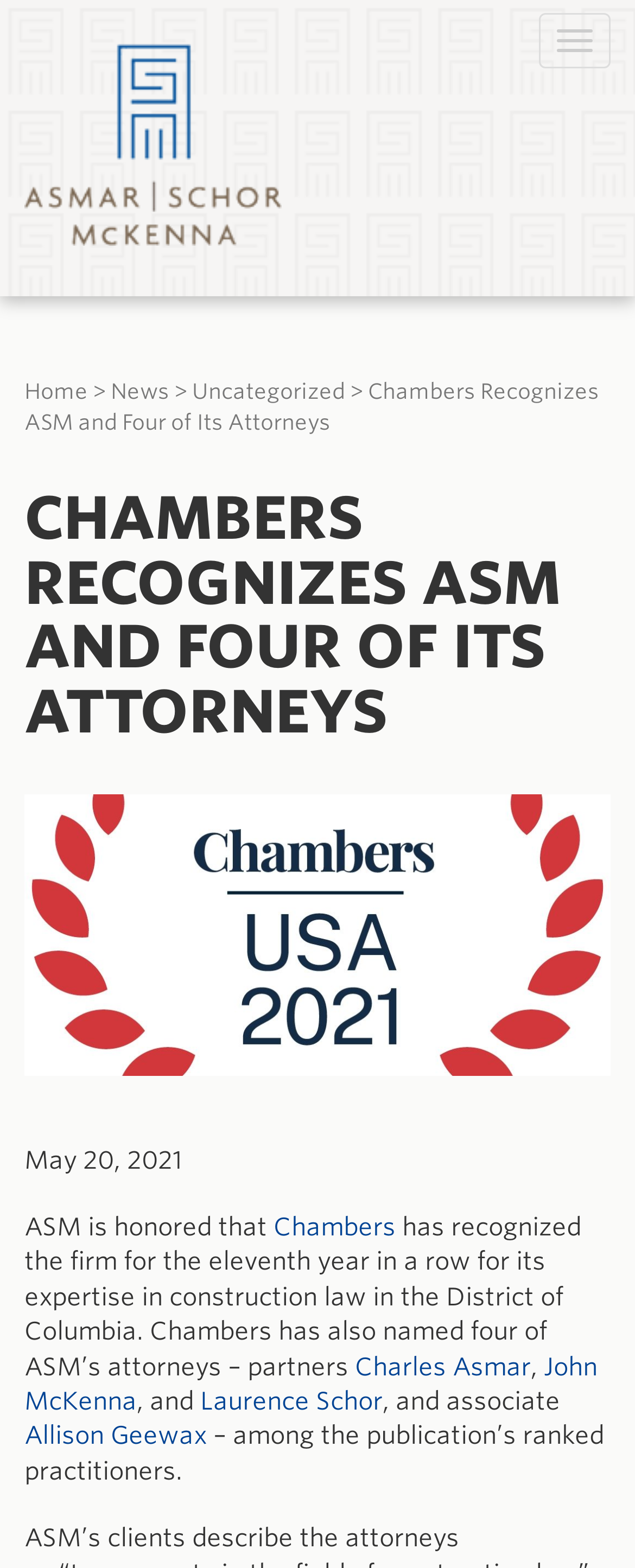Please find the bounding box coordinates of the element that needs to be clicked to perform the following instruction: "Click the button at the top right corner". The bounding box coordinates should be four float numbers between 0 and 1, represented as [left, top, right, bottom].

[0.849, 0.008, 0.962, 0.044]